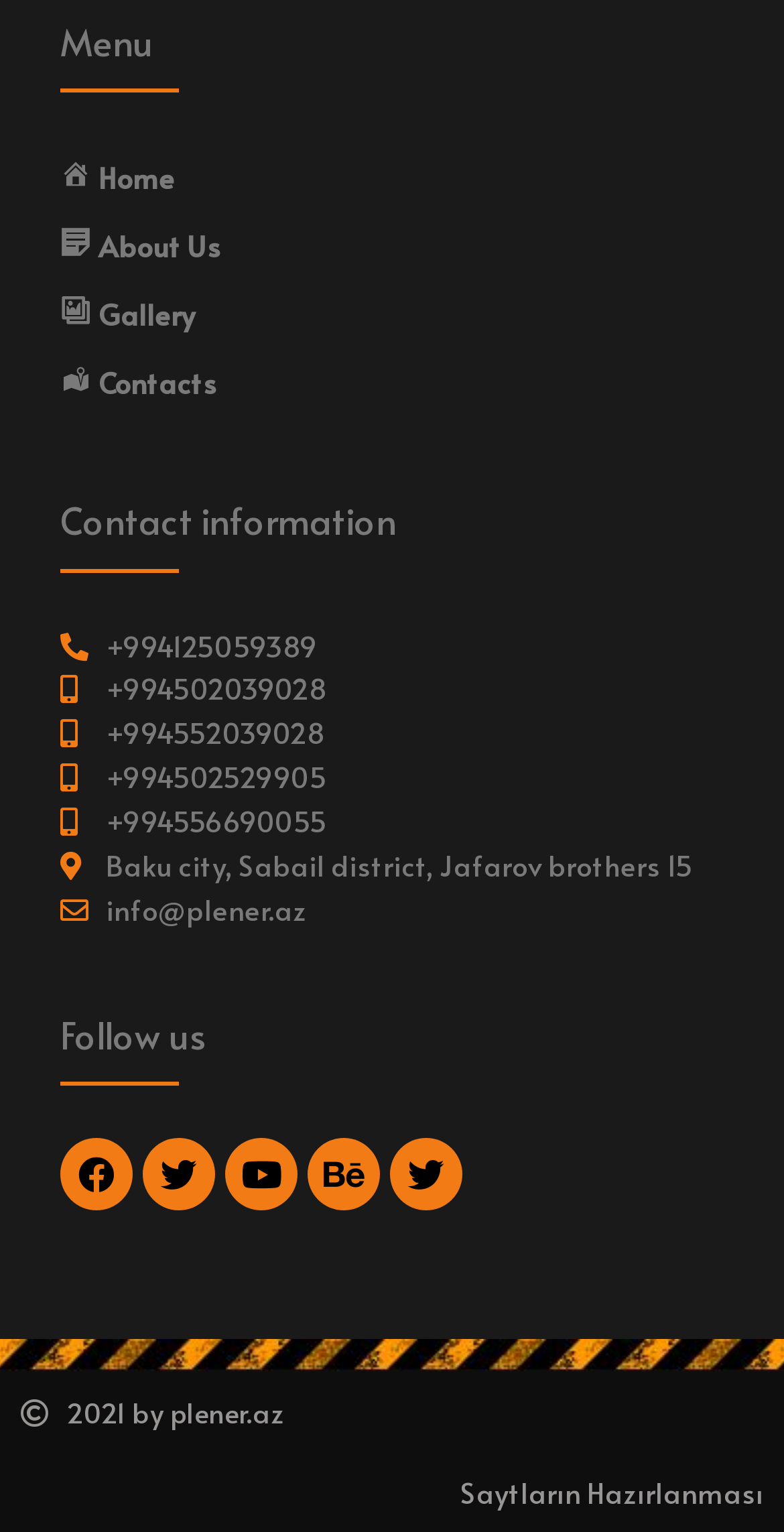Please find the bounding box coordinates of the element that must be clicked to perform the given instruction: "Click on Home". The coordinates should be four float numbers from 0 to 1, i.e., [left, top, right, bottom].

[0.077, 0.095, 0.923, 0.139]